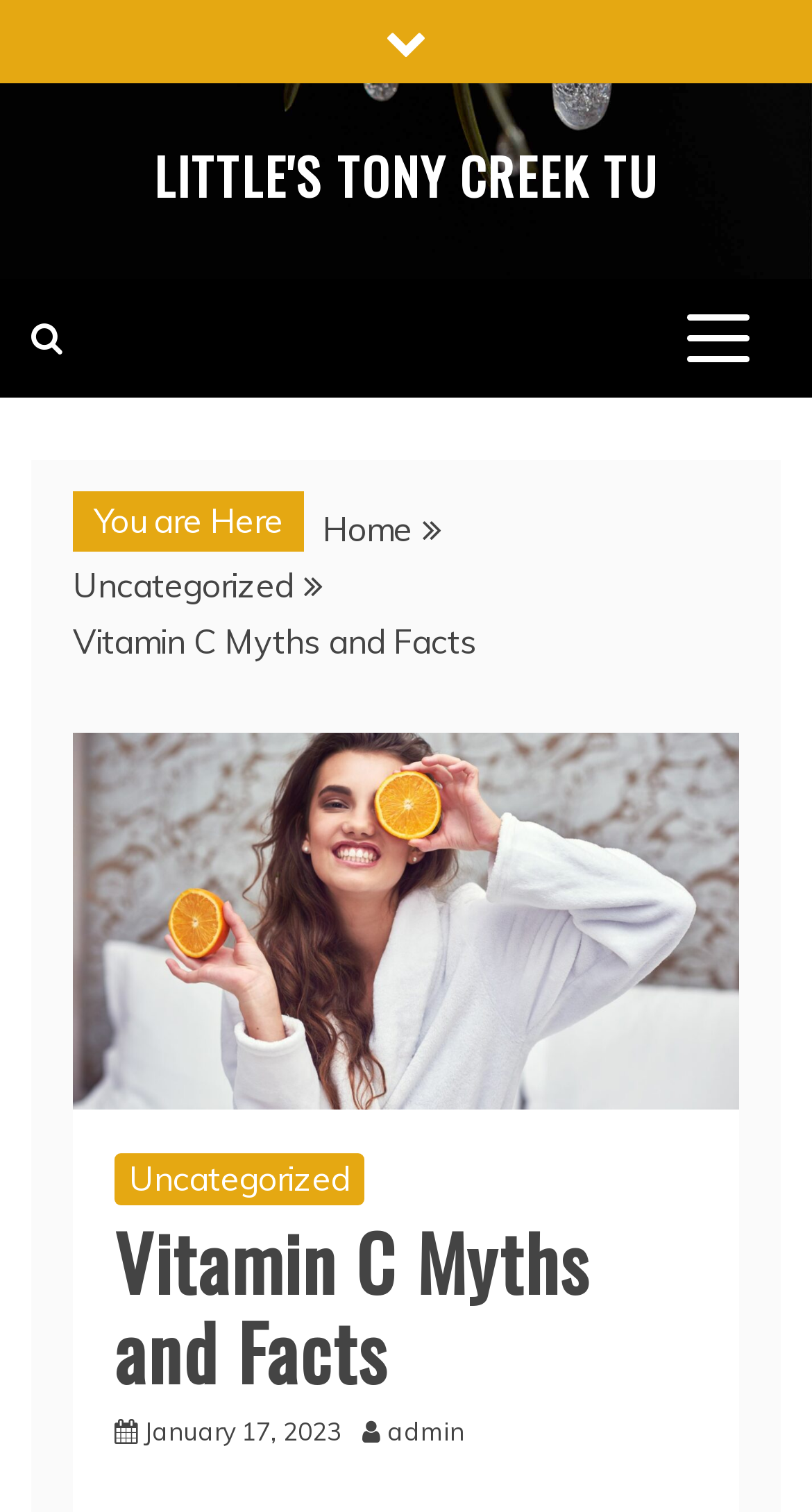Write a detailed summary of the webpage, including text, images, and layout.

The webpage is about "Vitamin C Myths and Facts" and appears to be a blog post or article. At the top left corner, there is a link with a font awesome icon, and next to it, a link with the text "LITTLE'S TONY CREEK TU". On the top right corner, there is a button with no text, which controls the primary menu.

Below the top section, there is a "You are Here" label, followed by a breadcrumbs navigation section. The breadcrumbs section contains links to "Home", "Uncategorized", and the current page "Vitamin C Myths and Facts". Below the breadcrumbs, there is an image related to "Vitamin C Myths and Facts".

The main content of the webpage is a header section that spans about two-thirds of the page width. The header contains links to "Uncategorized", the title "Vitamin C Myths and Facts", and a link to the date "January 17, 2023". There is also a link to the author "admin" on the right side of the header.

In total, there are 7 links, 1 button, 2 static text elements, 1 image, 1 navigation section, and 1 header section on the webpage.